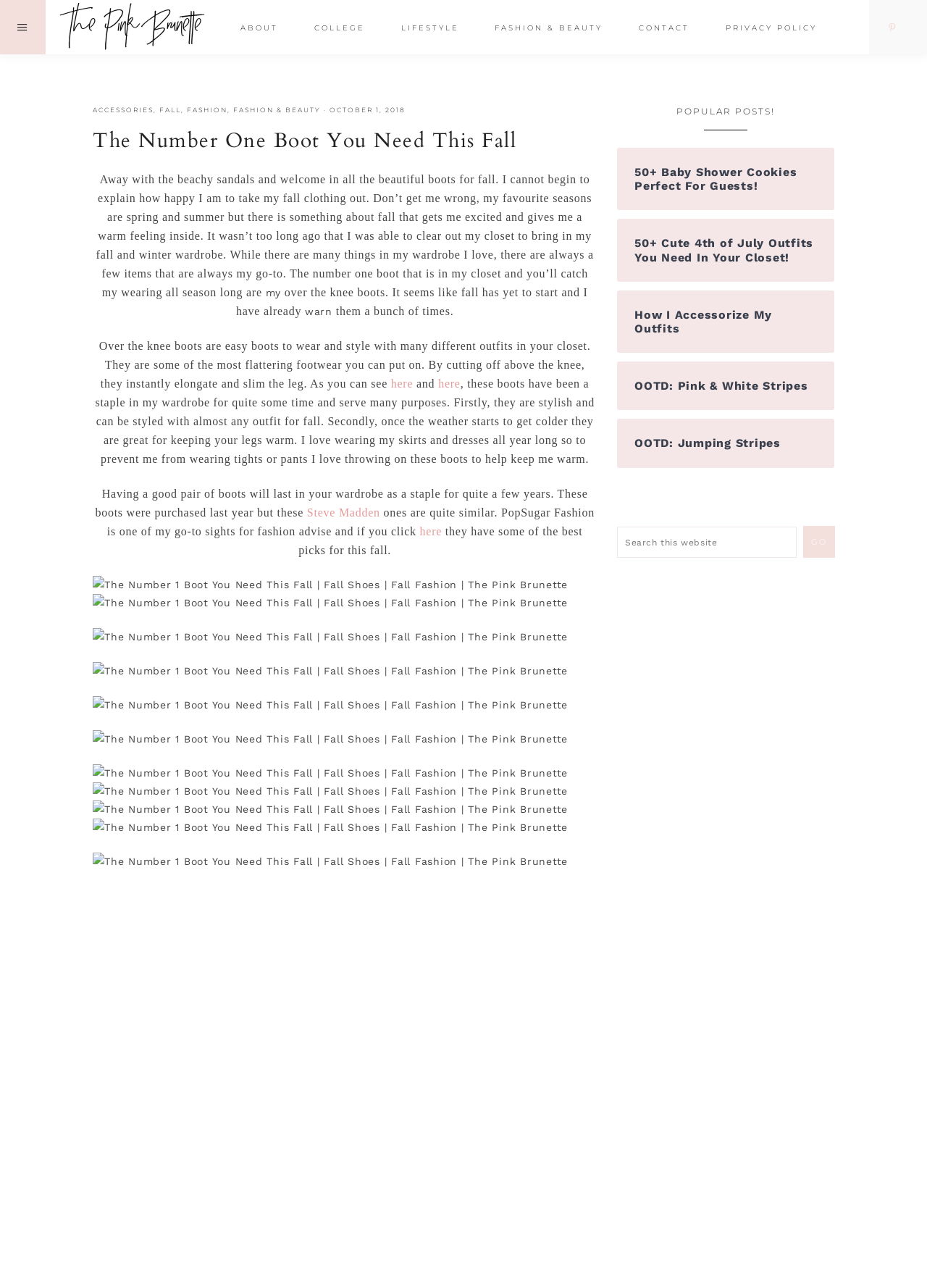Please give a one-word or short phrase response to the following question: 
What is the benefit of wearing over-the-knee boots?

Elongate and slim the leg